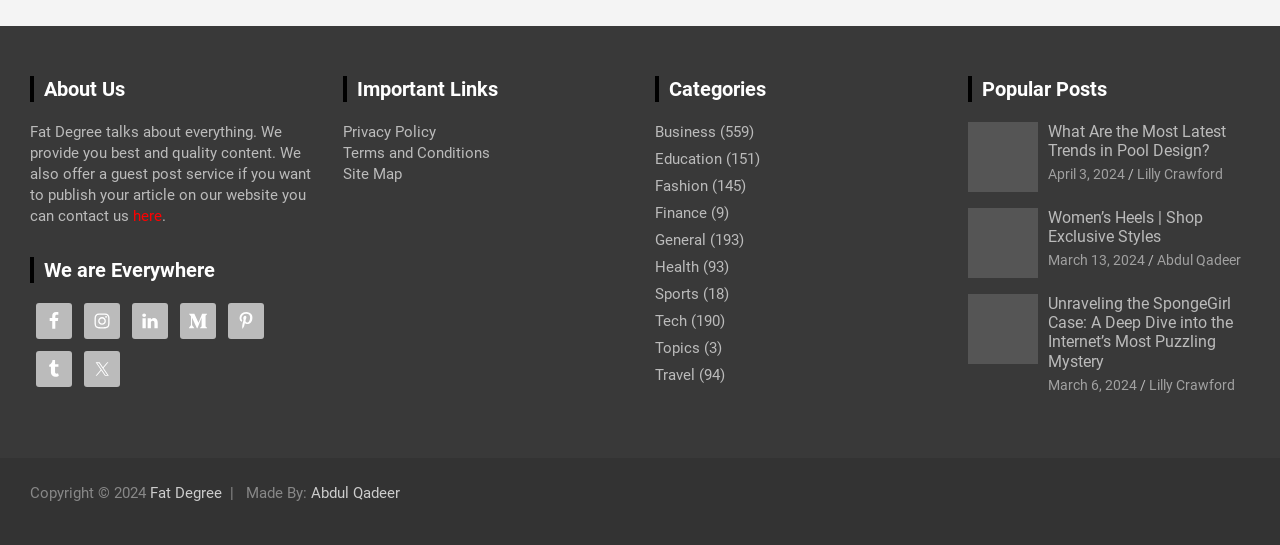Please identify the bounding box coordinates of the clickable element to fulfill the following instruction: "Read the Privacy Policy". The coordinates should be four float numbers between 0 and 1, i.e., [left, top, right, bottom].

[0.268, 0.226, 0.34, 0.259]